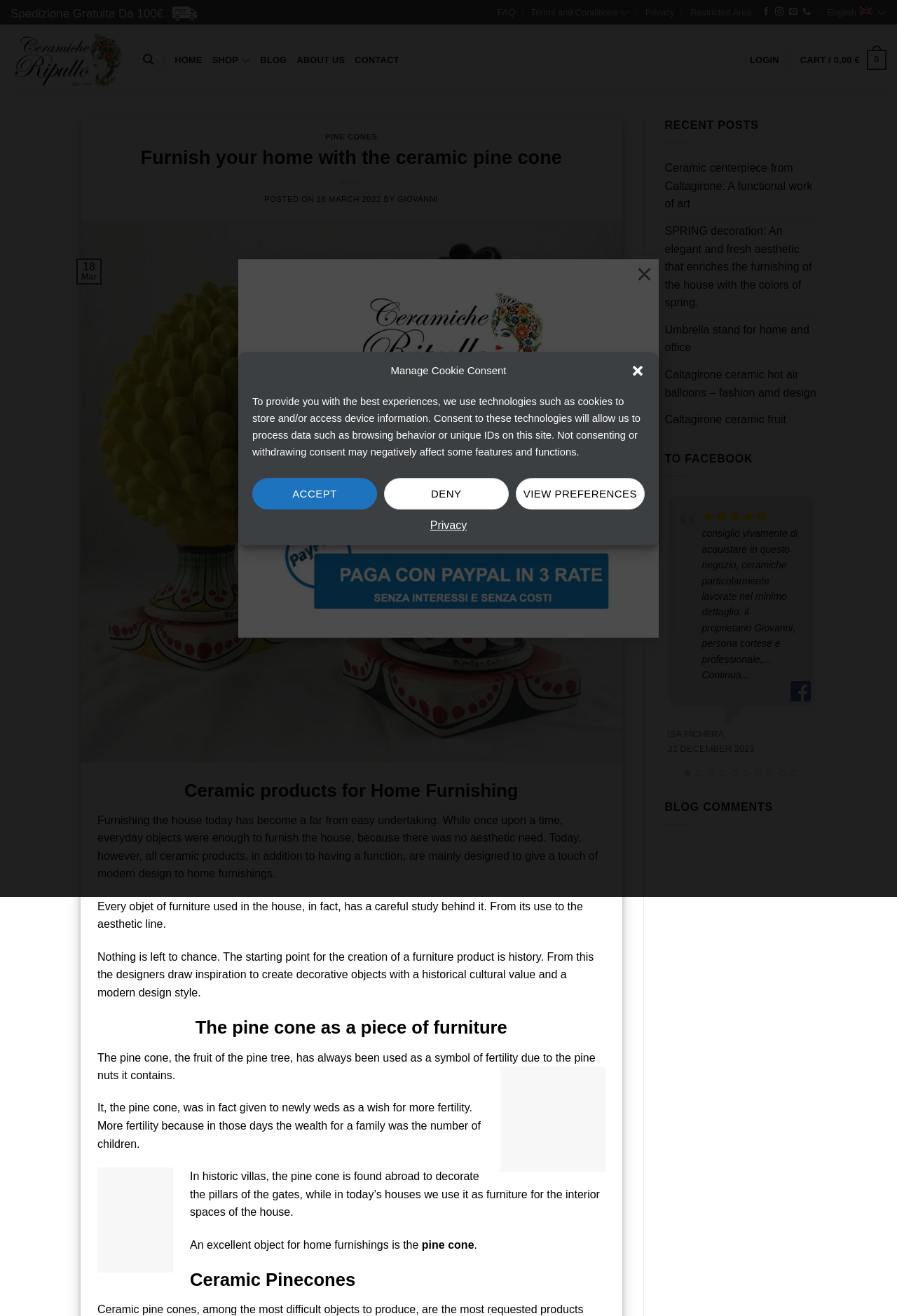What is the main title displayed on this webpage?

Furnish your home with the ceramic pine cone